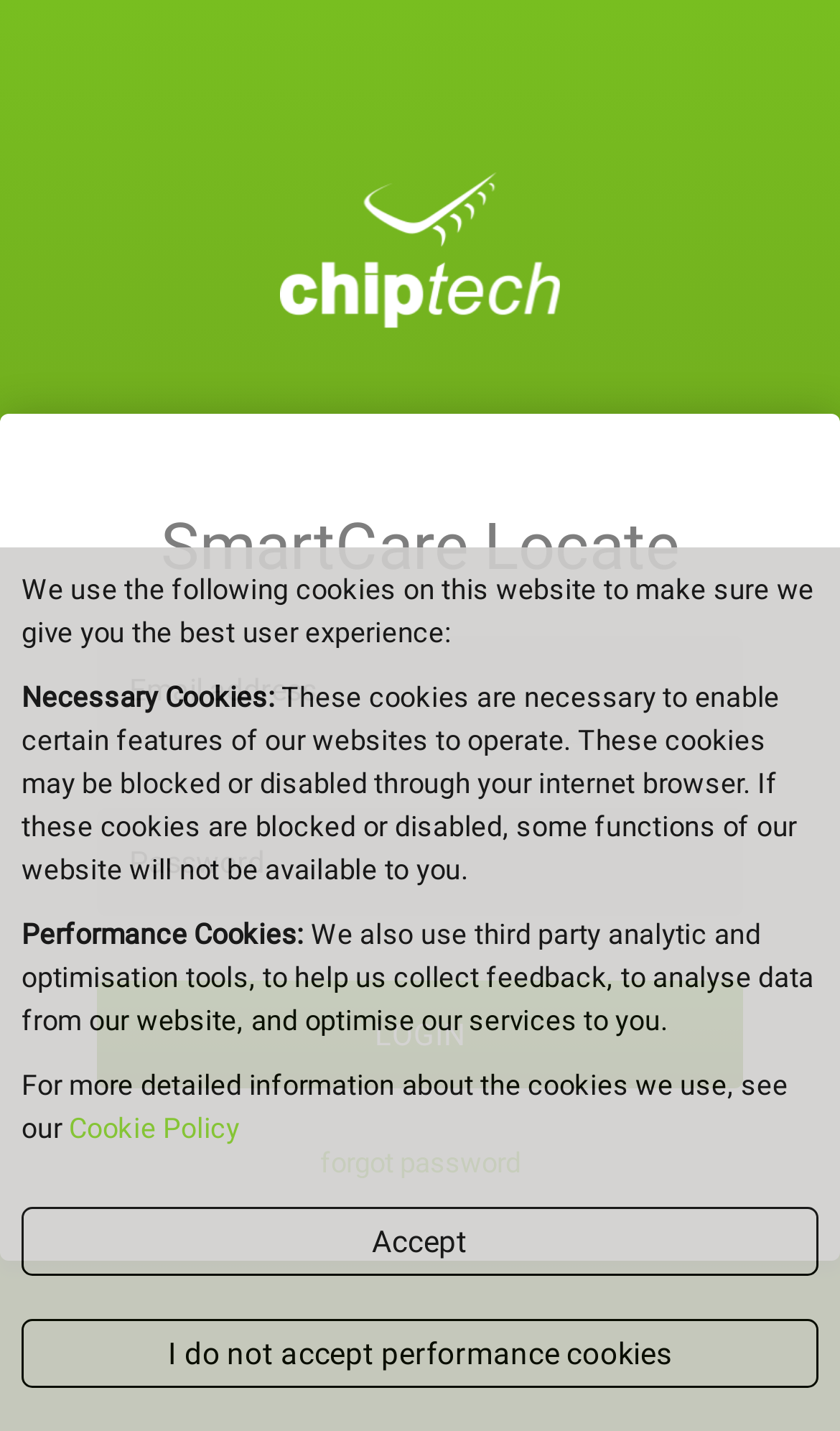Identify the bounding box coordinates for the UI element described by the following text: "Practice Areas". Provide the coordinates as four float numbers between 0 and 1, in the format [left, top, right, bottom].

None